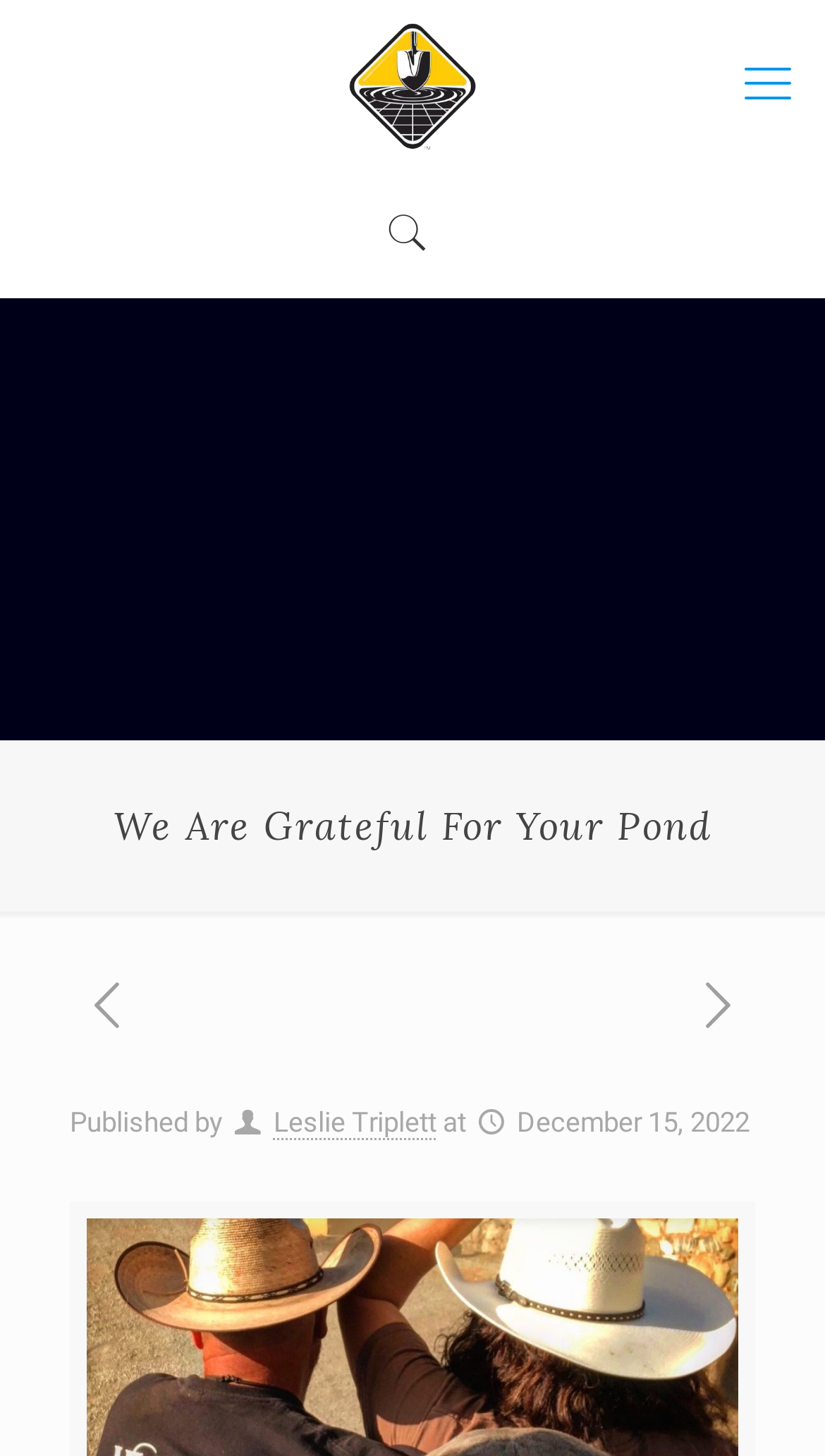Please give a short response to the question using one word or a phrase:
What is the logo of the website?

TPD-logo-png